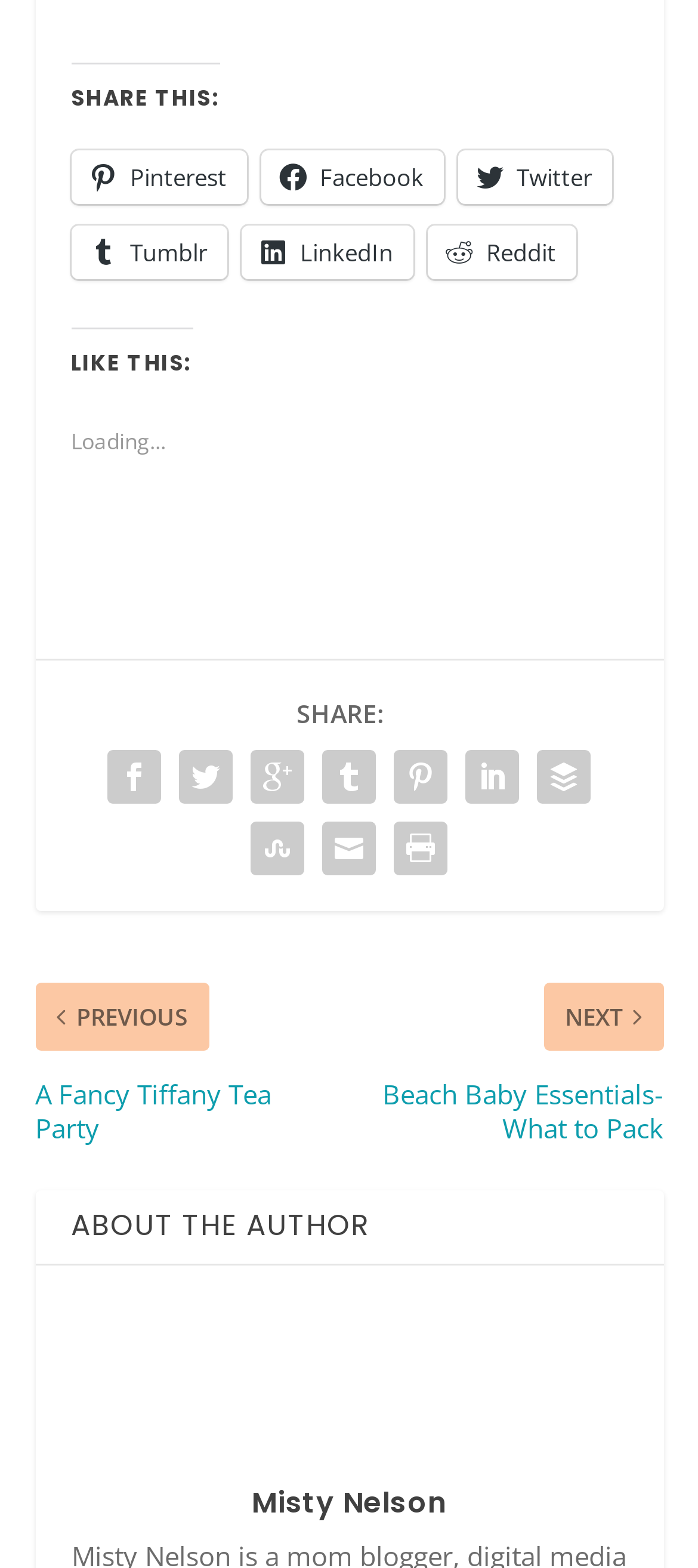Show the bounding box coordinates of the region that should be clicked to follow the instruction: "Like this."

[0.141, 0.472, 0.244, 0.518]